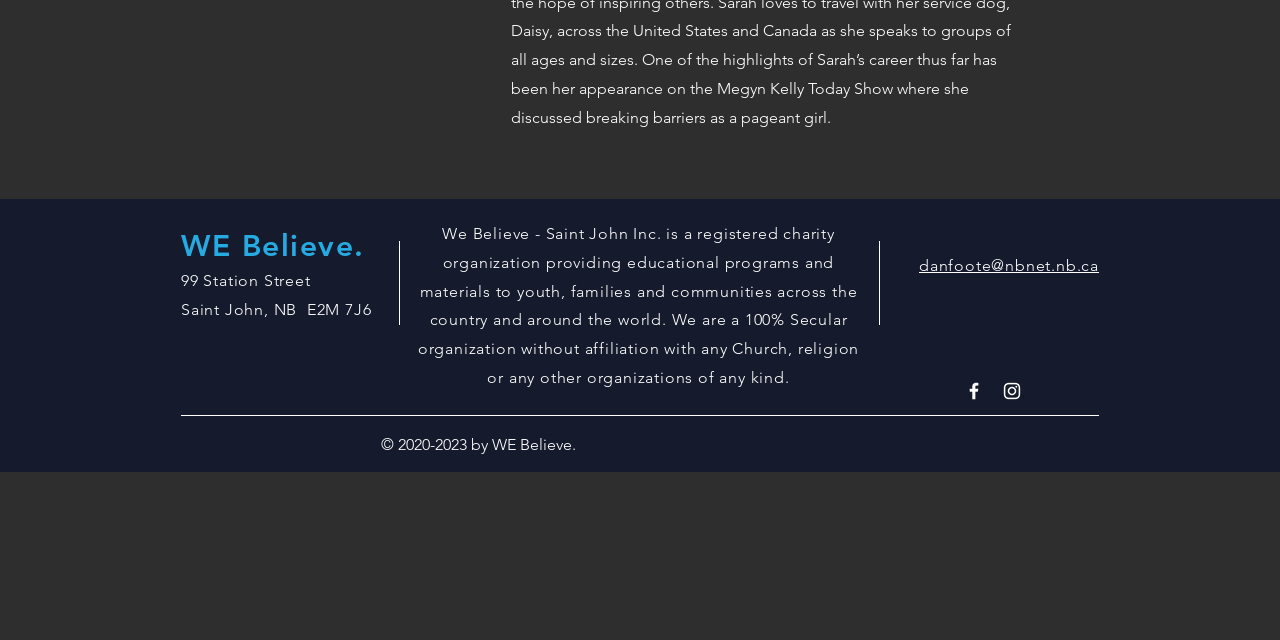Identify and provide the bounding box coordinates of the UI element described: "danfoote@nbnet.nb.ca". The coordinates should be formatted as [left, top, right, bottom], with each number being a float between 0 and 1.

[0.718, 0.401, 0.859, 0.43]